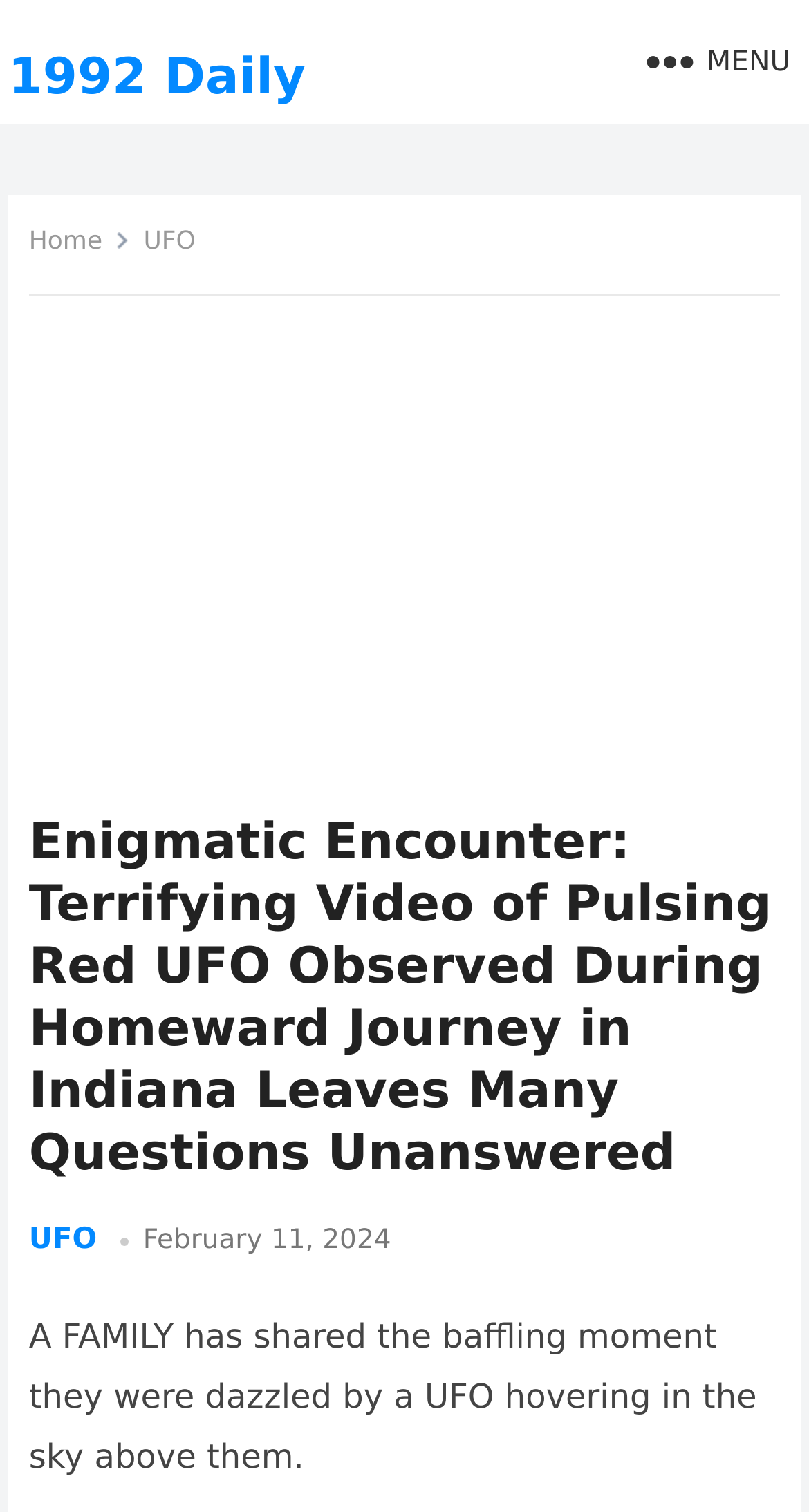What is the date of the article?
Please give a detailed answer to the question using the information shown in the image.

I found the date of the article by looking at the text 'February 11, 2024' located at the bottom of the header section, which is a common place to find the publication date of an article.